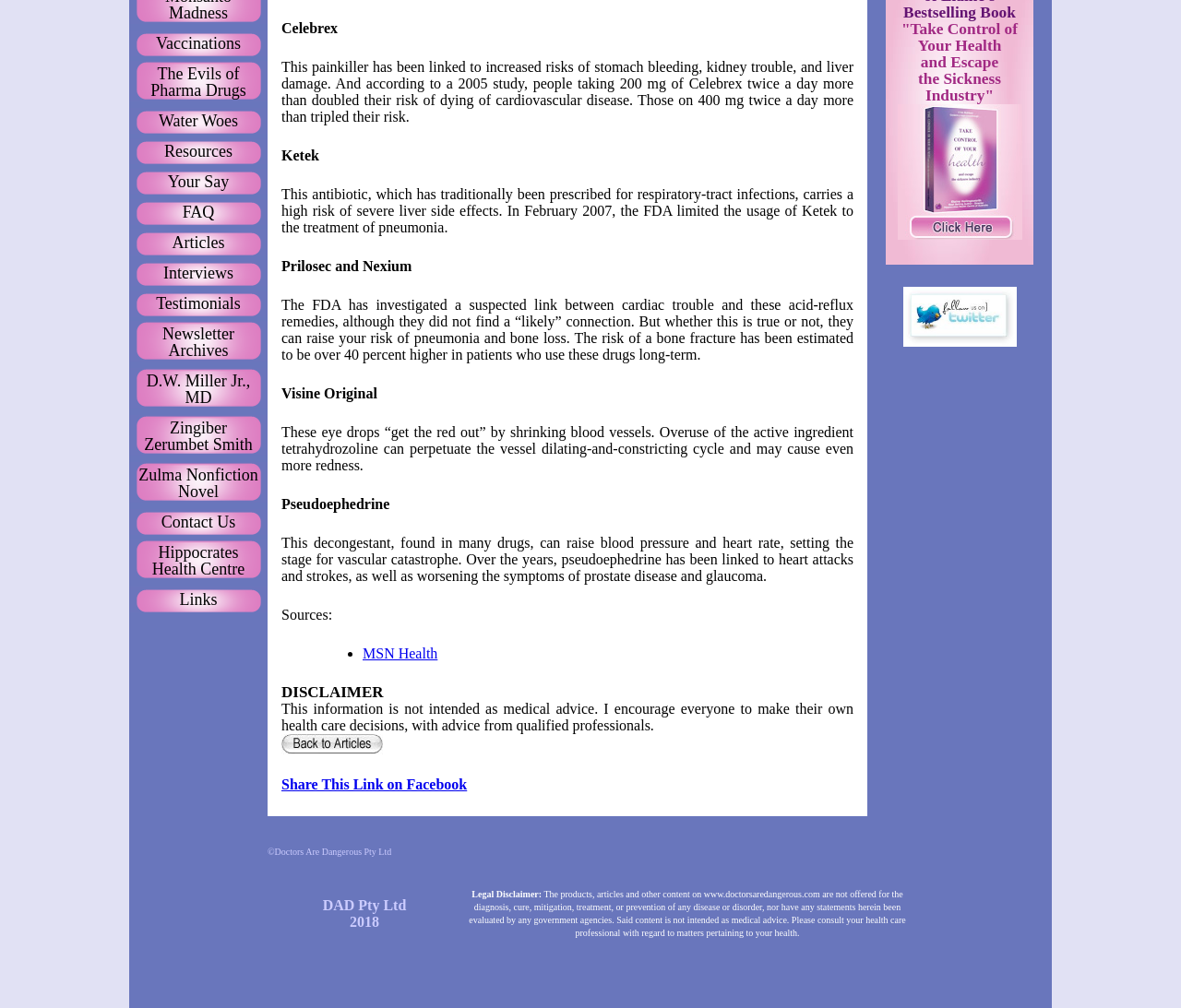Identify the bounding box coordinates for the UI element that matches this description: "Interviews".

[0.109, 0.258, 0.227, 0.284]